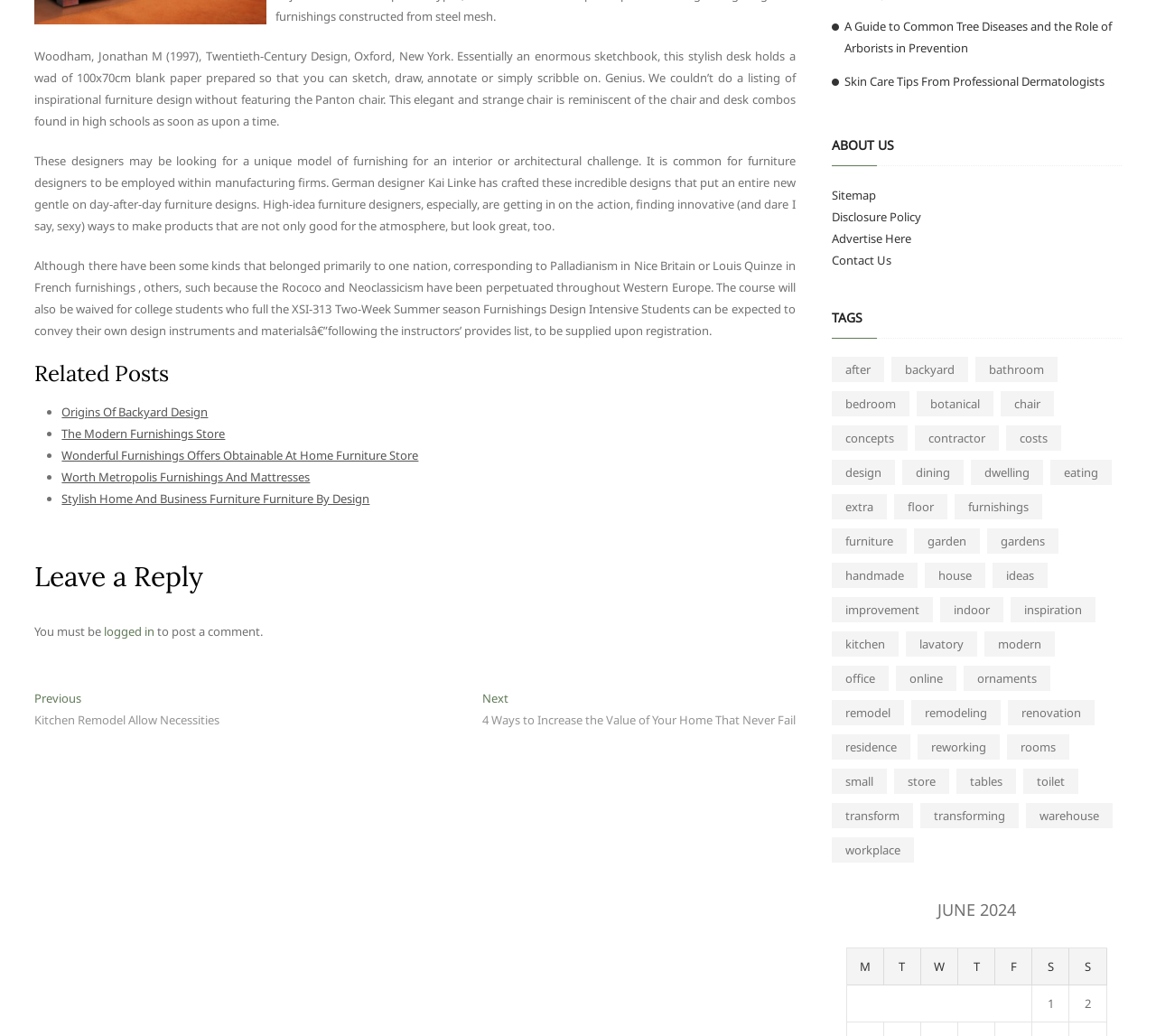Please specify the bounding box coordinates in the format (top-left x, top-left y, bottom-right x, bottom-right y), with all values as floating point numbers between 0 and 1. Identify the bounding box of the UI element described by: The Modern Furnishings Store

[0.053, 0.411, 0.195, 0.427]